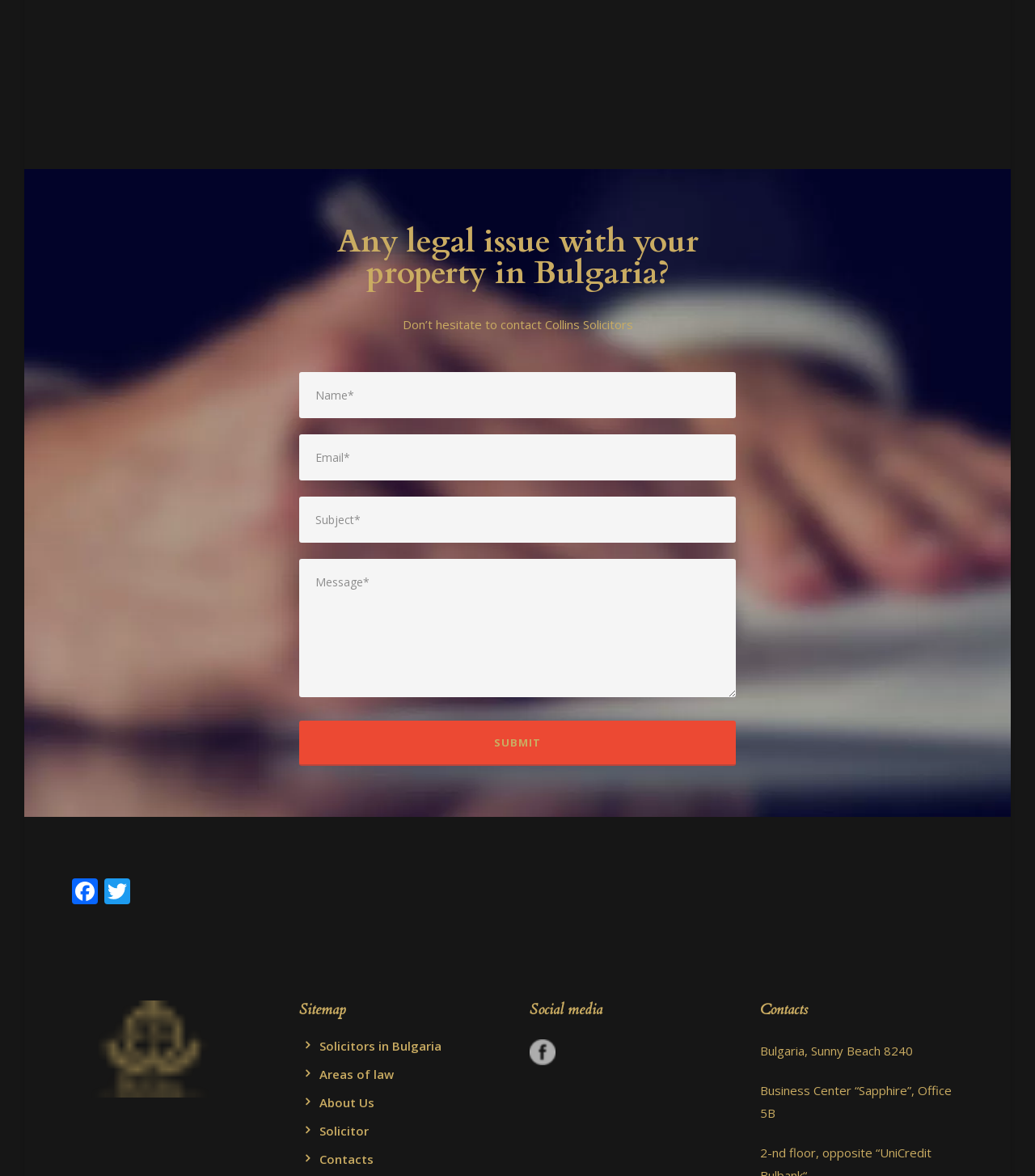Determine the bounding box coordinates of the clickable area required to perform the following instruction: "Contact through Facebook". The coordinates should be represented as four float numbers between 0 and 1: [left, top, right, bottom].

[0.512, 0.887, 0.537, 0.901]